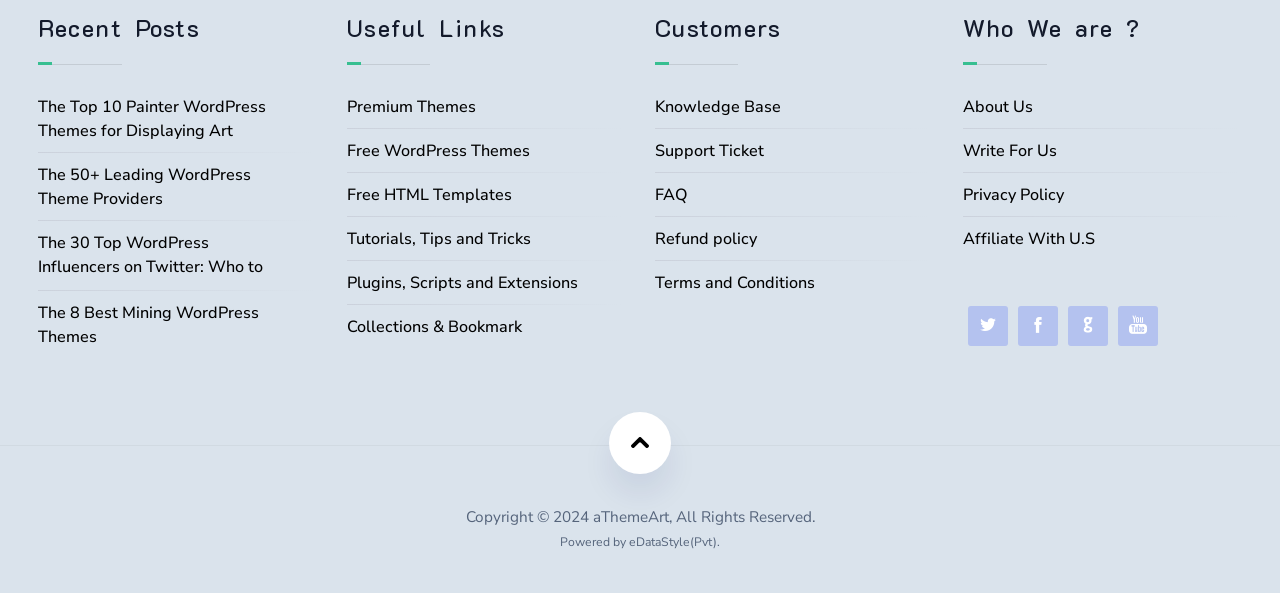Identify the bounding box coordinates of the region I need to click to complete this instruction: "Read about the top 10 painter WordPress themes".

[0.03, 0.159, 0.224, 0.24]